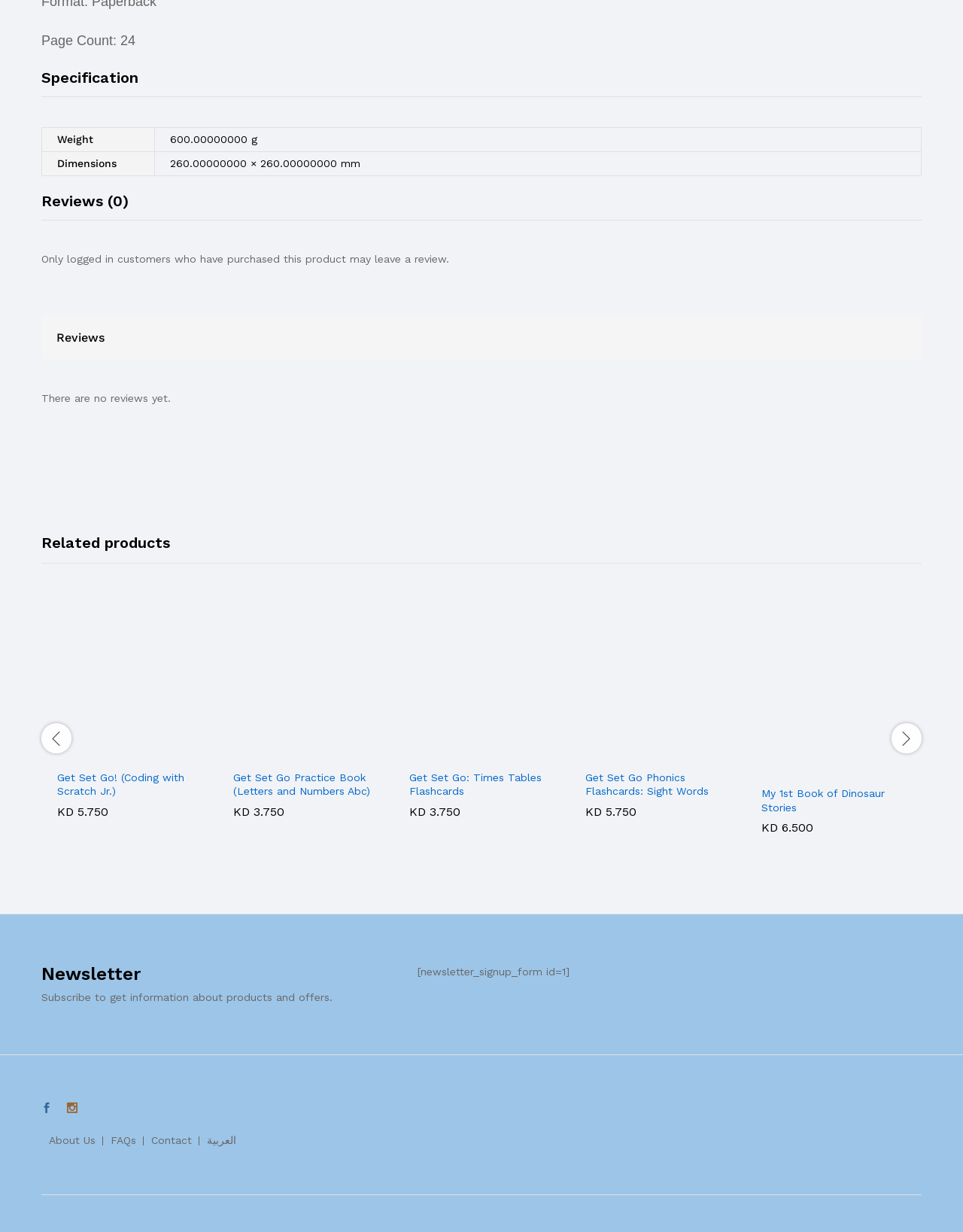Refer to the image and provide a thorough answer to this question:
How many reviews are there for this product?

The number of reviews is mentioned in the heading 'Reviews (0)' which indicates that there are no reviews for this product.